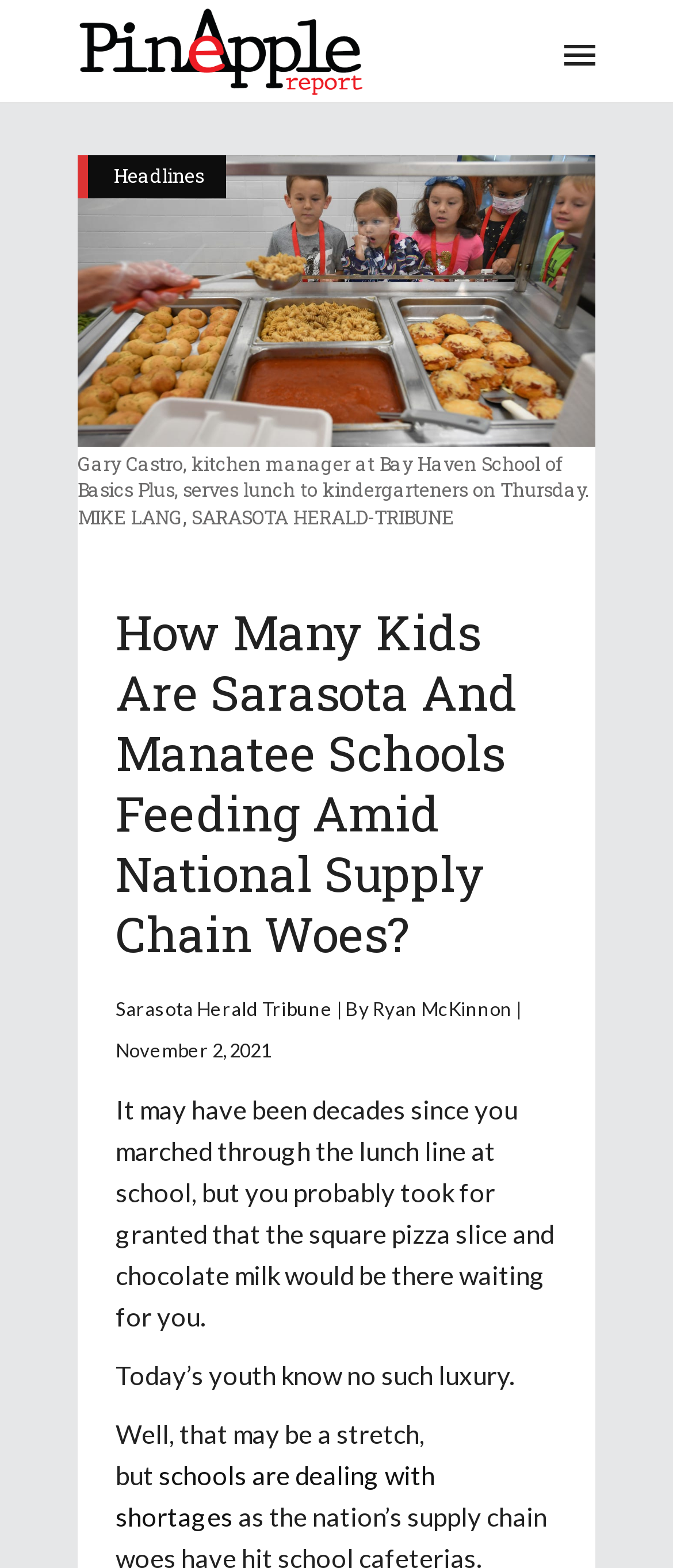What is the name of the school mentioned in the article? Refer to the image and provide a one-word or short phrase answer.

Bay Haven School of Basics Plus